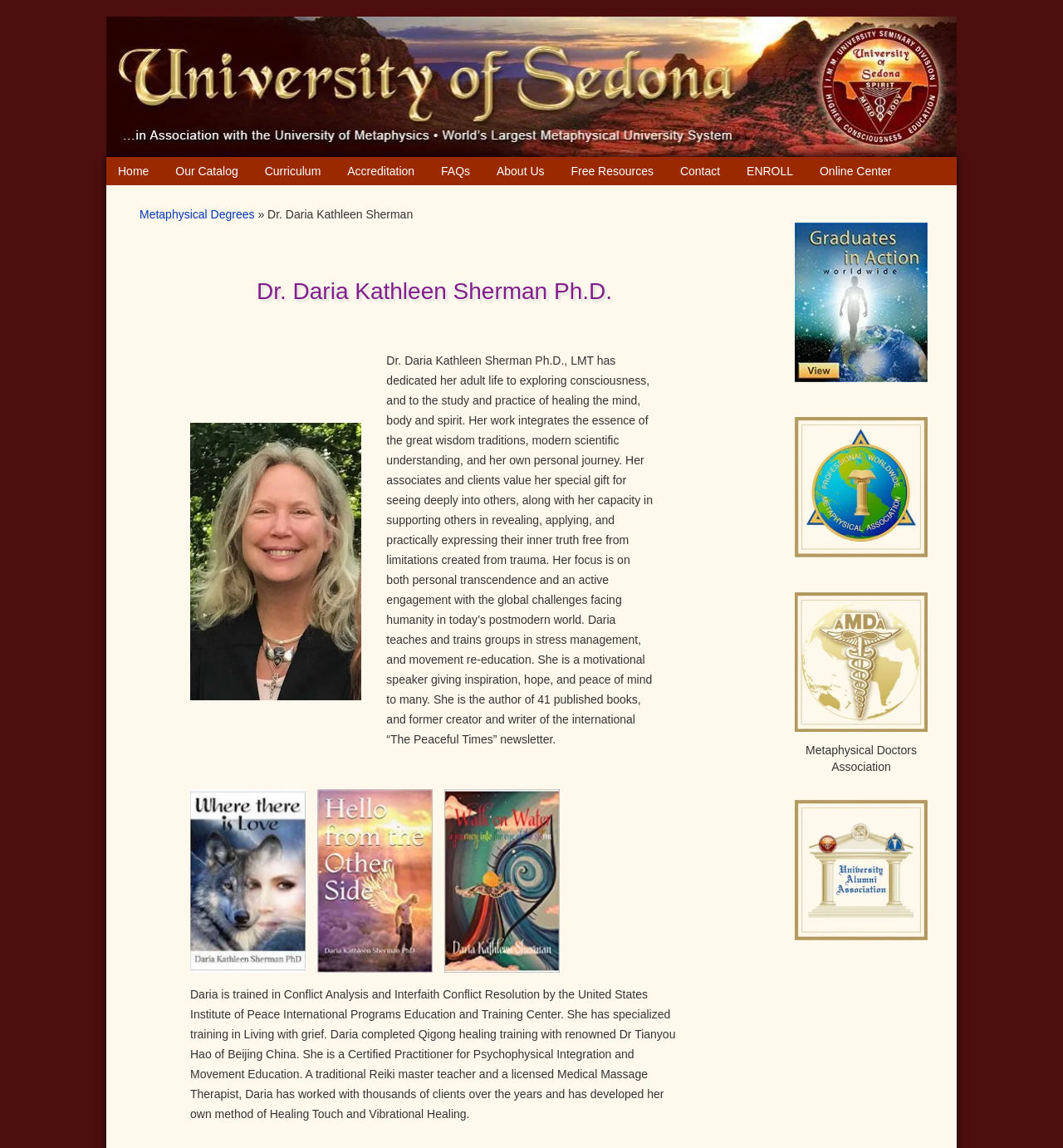Explain the contents of the webpage comprehensively.

The webpage is about Dr. Daria Kathleen Sherman, a professional with expertise in conflict analysis and interfaith conflict resolution. At the top of the page, there are three "skip to" links, followed by a main navigation menu with links to various sections of the website, including "Home", "Our Catalog", "Curriculum", "Accreditation", "FAQs", "About Us", "Free Resources", "Contact", "ENROLL", and "Online Center". 

Below the navigation menu, there is a section dedicated to Dr. Sherman, featuring her name and title in a heading. To the right of her name, there is a figure containing an image of Dr. Sherman. Below her name, there is a lengthy paragraph describing her background, expertise, and accomplishments, including her work in consciousness, healing, and writing. 

The paragraph is followed by another section describing Dr. Sherman's training and certifications, including conflict analysis, grief, Qigong healing, and Reiki mastery. 

On the right side of the page, there is a primary sidebar with a heading and several links, including "Graduates-in-action-worldwide" with an accompanying image, as well as links to "Metaphysical Doctors" and "Association".